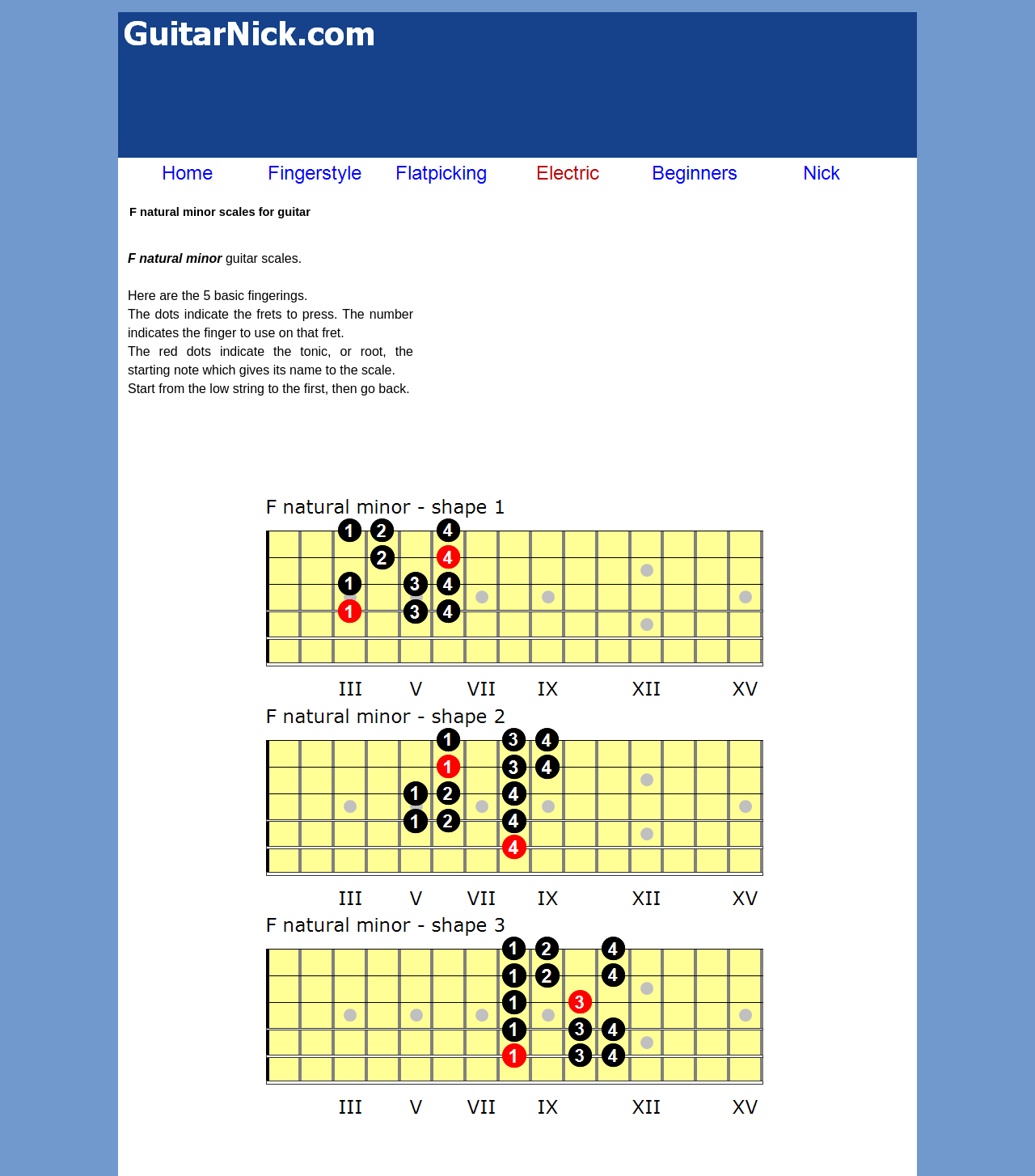Can you look at the image and give a comprehensive answer to the question:
How many basic fingerings are provided for F natural minor scales?

I read the text on the webpage that mentions the number of basic fingerings provided for F natural minor scales, and it says that there are 5 basic fingerings.